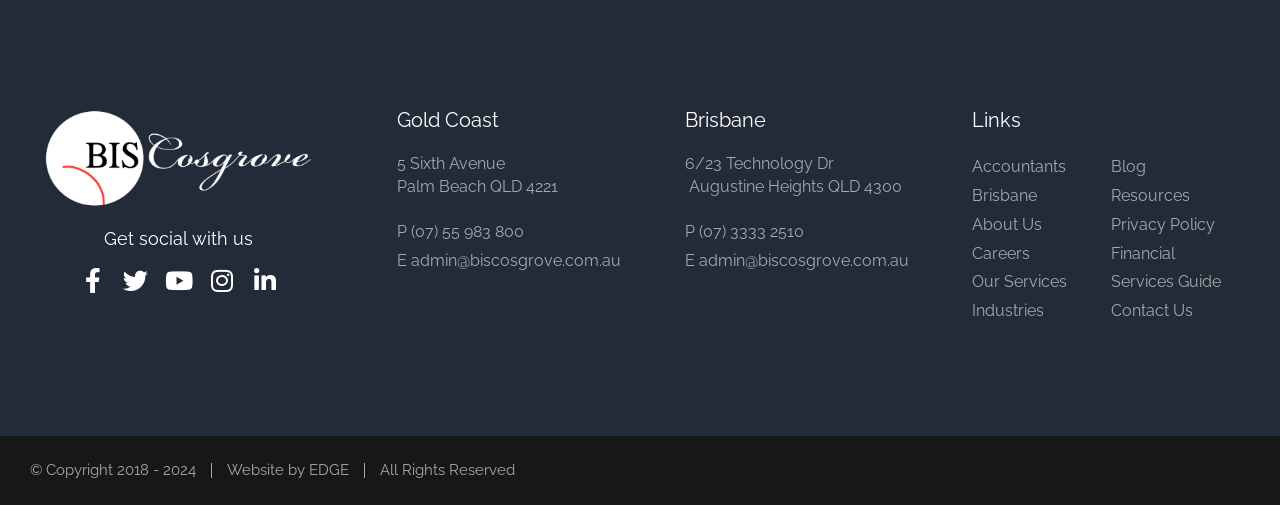Determine the bounding box coordinates of the clickable element to achieve the following action: 'Visit the Facebook page'. Provide the coordinates as four float values between 0 and 1, formatted as [left, top, right, bottom].

[0.063, 0.53, 0.082, 0.58]